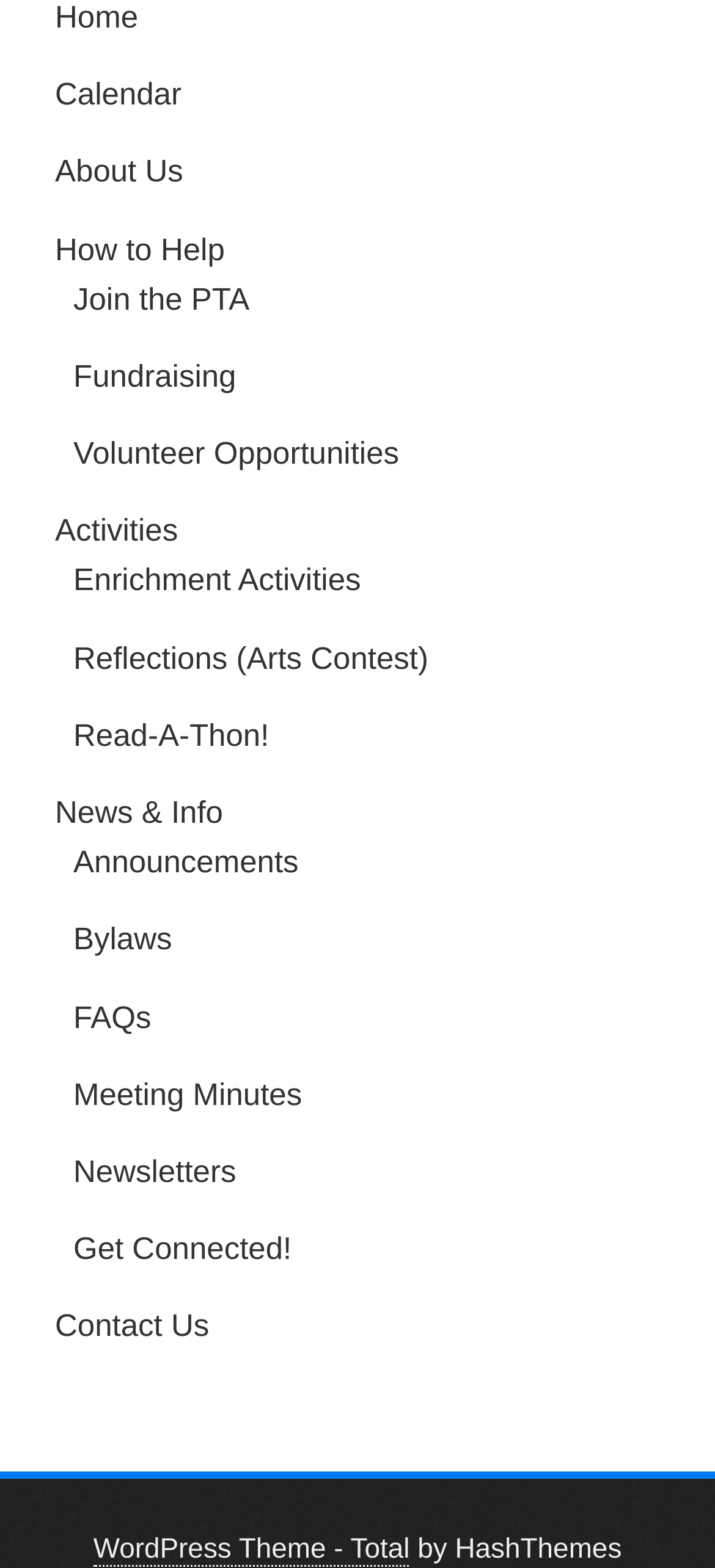How many sections are there on the webpage?
Provide a well-explained and detailed answer to the question.

I identified five sections on the webpage: 'Calendar', 'About Us', 'How to Help', 'Activities', and 'News & Info'. These sections are separated by distinct links and have different bounding box coordinates.